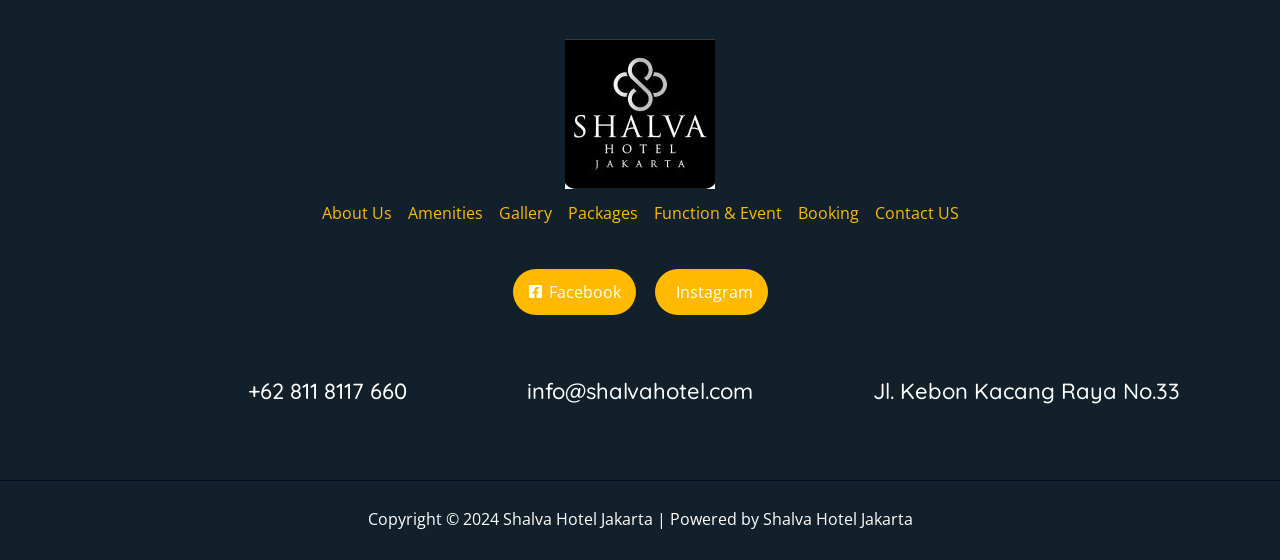What is the address of the hotel?
Deliver a detailed and extensive answer to the question.

I found the address of the hotel in the footer section of the webpage, specifically in the 'Footer Widget 4' section, where it is mentioned as 'Jl. Kebon Kacang Raya No.33'.